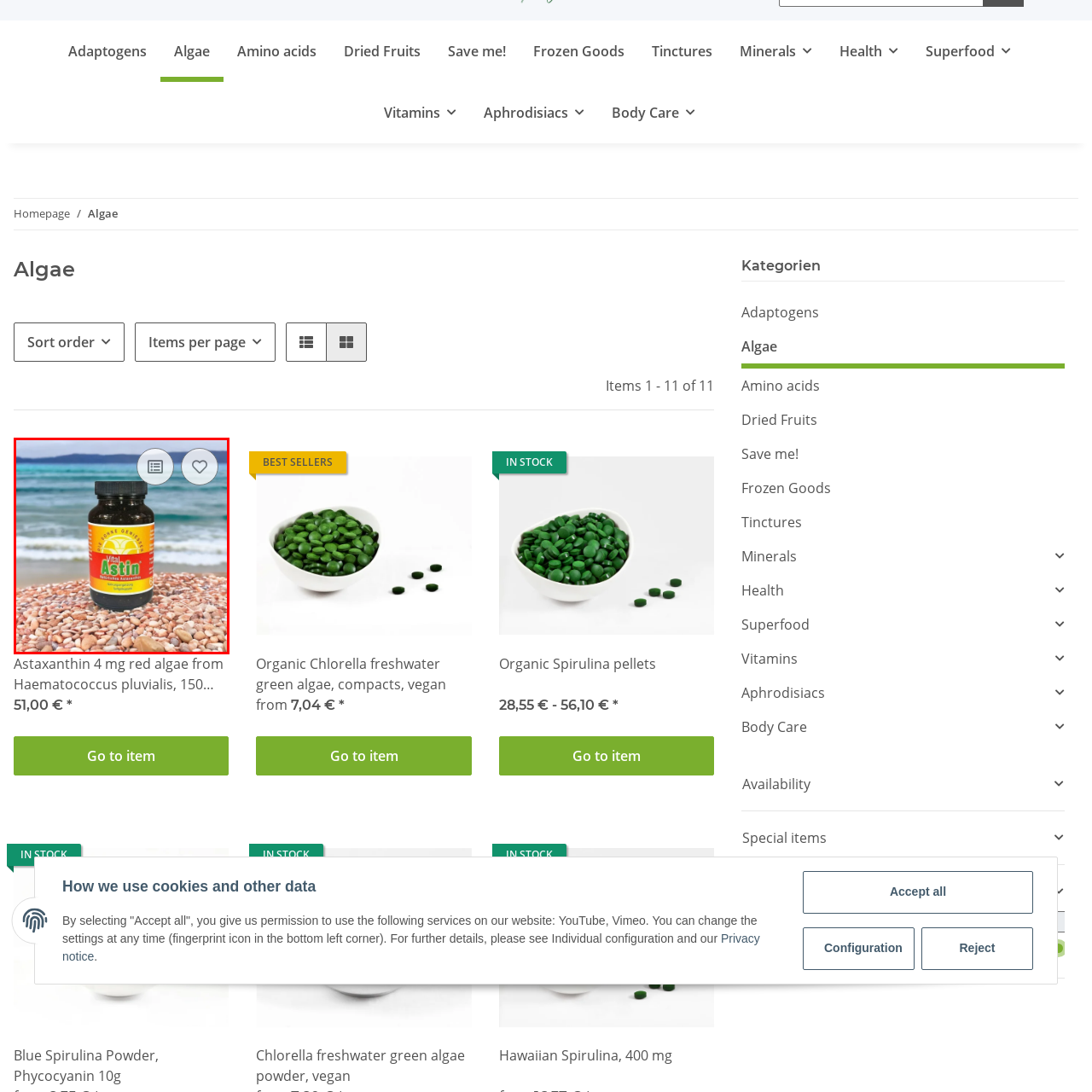What is the product positioned on?
Inspect the image indicated by the red outline and answer the question with a single word or short phrase.

smooth pebbles